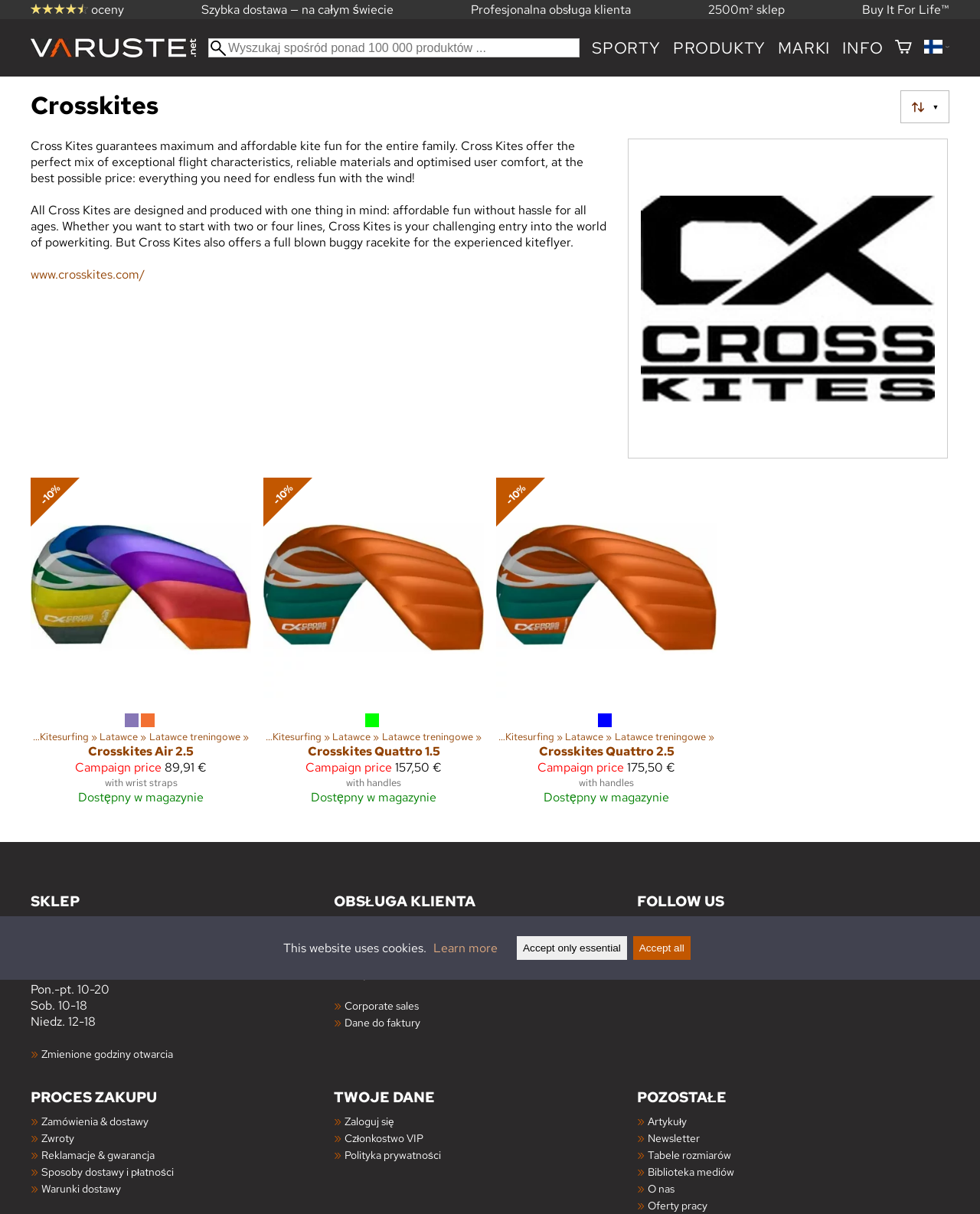Based on what you see in the screenshot, provide a thorough answer to this question: How many products are displayed on this page?

I counted the number of product links on the page, which are Crosskites Air 2.5, Crosskites Quattro 1.5, and Crosskites Quattro 2.5.